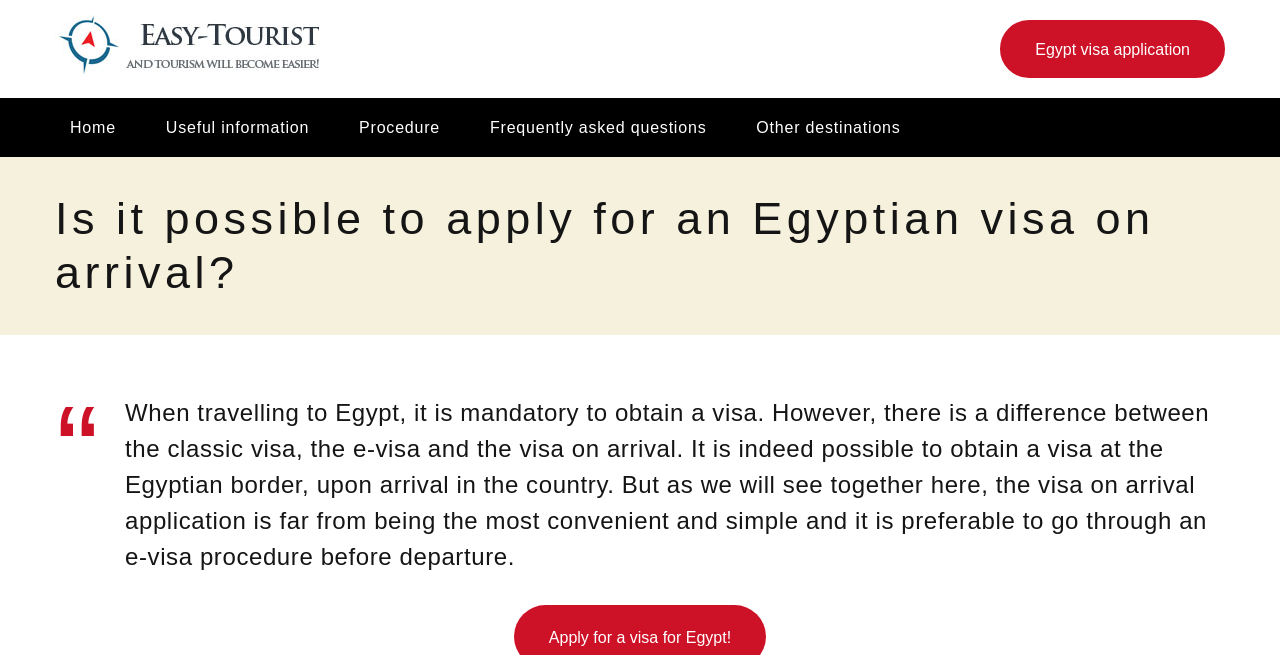Please provide the bounding box coordinates for the UI element as described: "Home". The coordinates must be four floats between 0 and 1, represented as [left, top, right, bottom].

[0.043, 0.15, 0.102, 0.24]